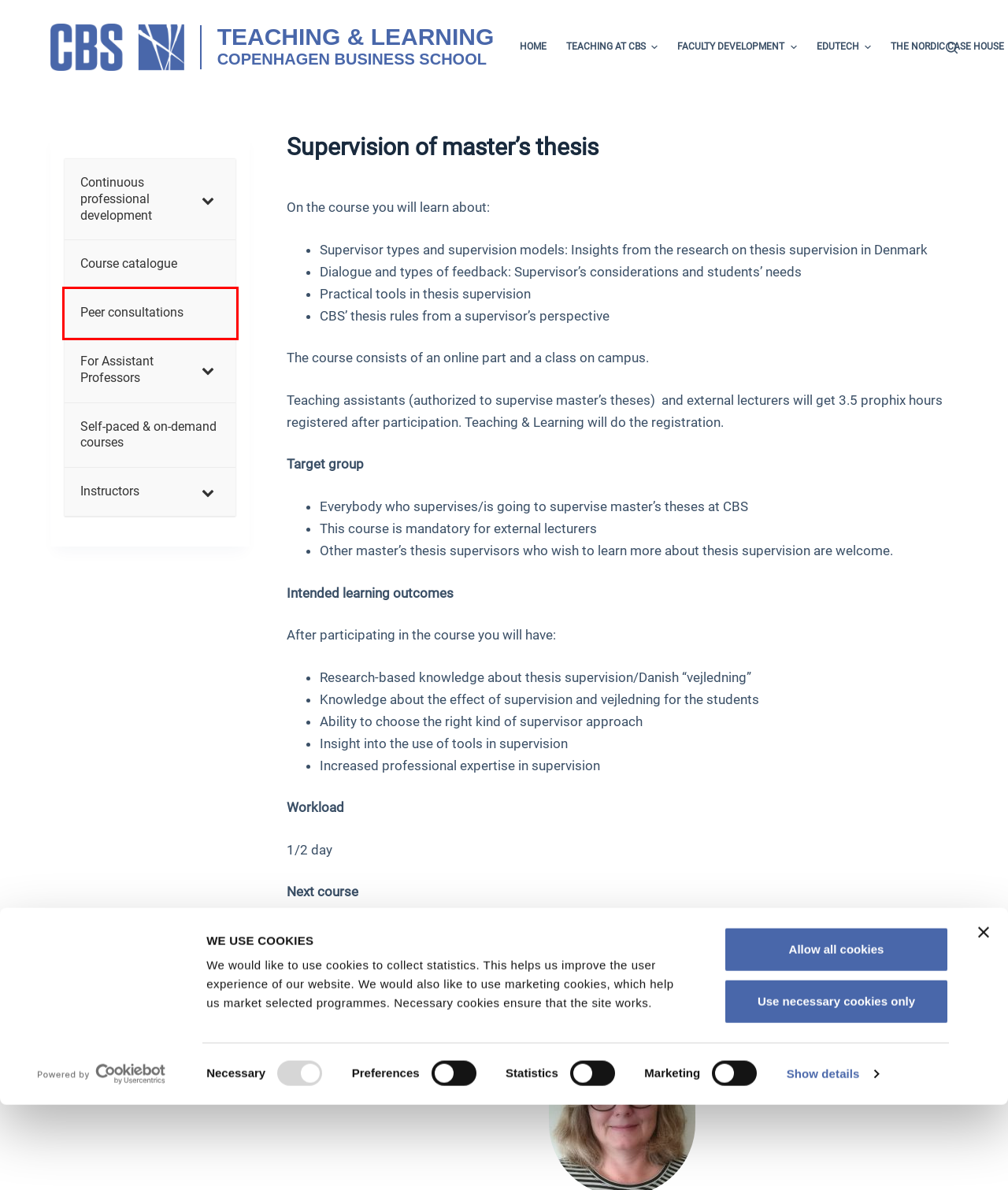Check out the screenshot of a webpage with a red rectangle bounding box. Select the best fitting webpage description that aligns with the new webpage after clicking the element inside the bounding box. Here are the candidates:
A. Course catalogue - Teaching & Learning
B. Peer consultations - Teaching & Learning
C. EduTech - Teaching & Learning
D. Instructors - Teaching & Learning
E. Teaching at CBS - Teaching & Learning
F. Home - Teaching & Learning
G. Continuous professional development - Teaching & Learning
H. For Assistant Professors - Teaching & Learning

B